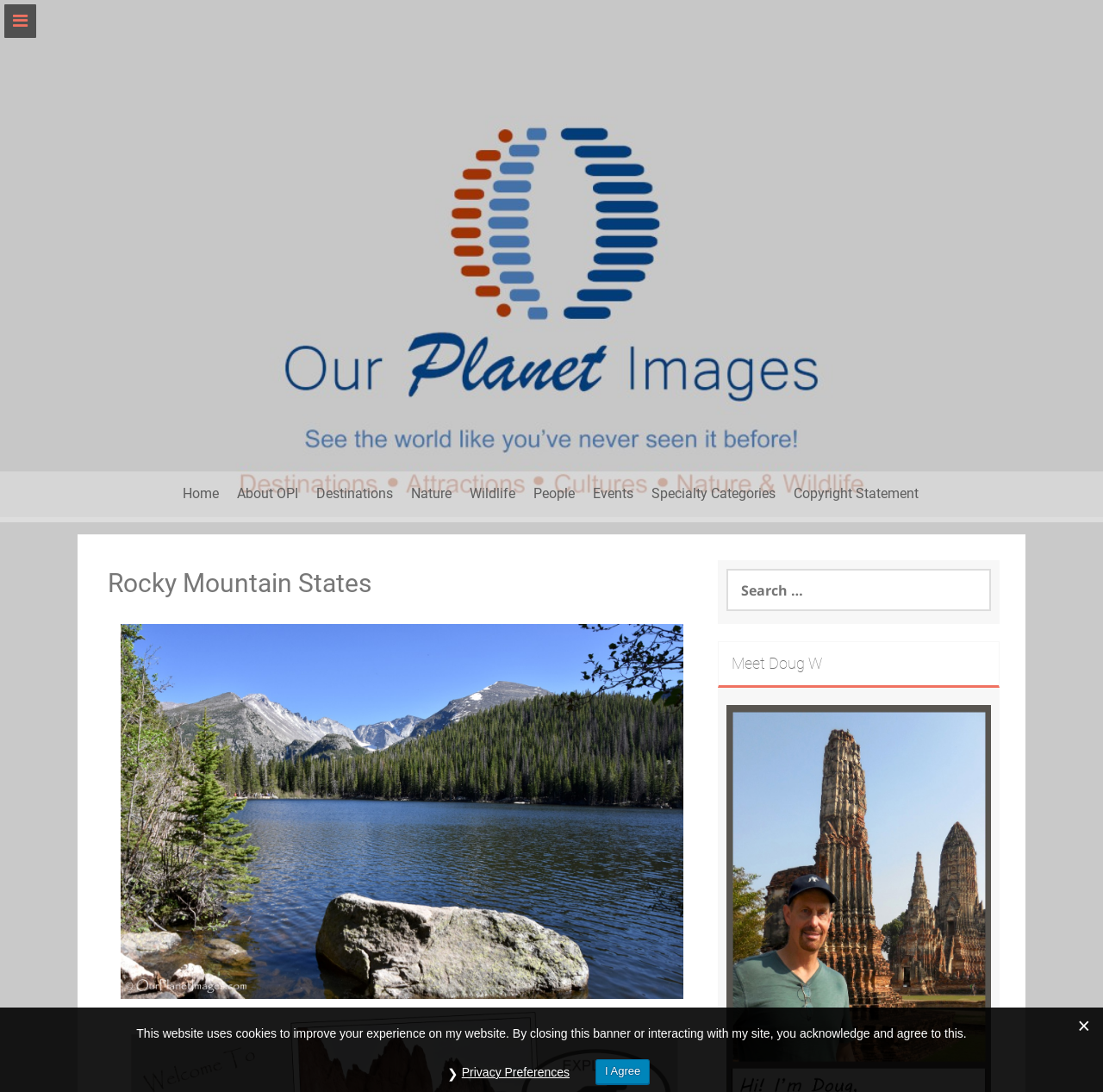How many links are in the navigation menu?
Please look at the screenshot and answer in one word or a short phrase.

9